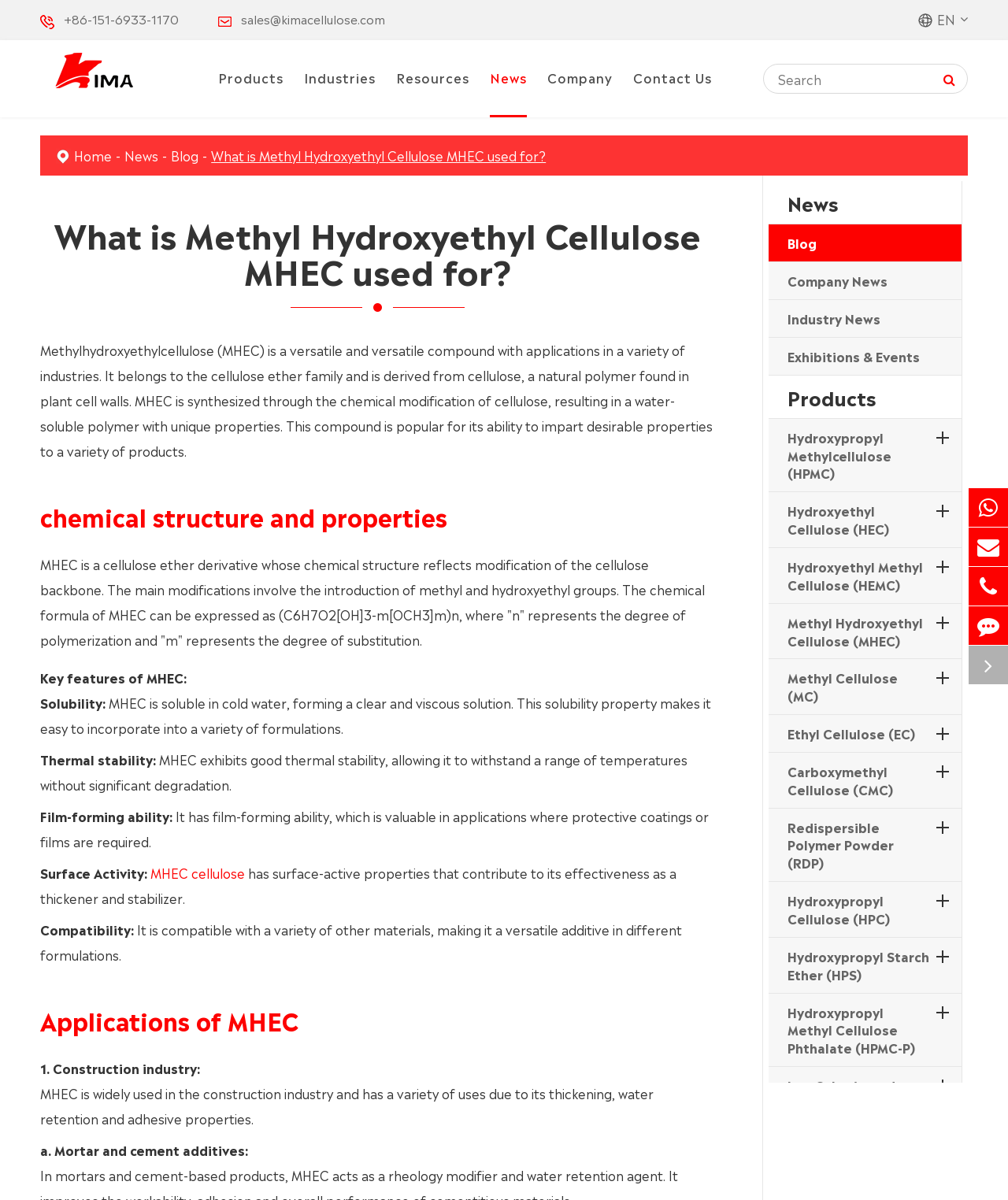Please identify the primary heading on the webpage and return its text.

What is Methyl Hydroxyethyl Cellulose MHEC used for?